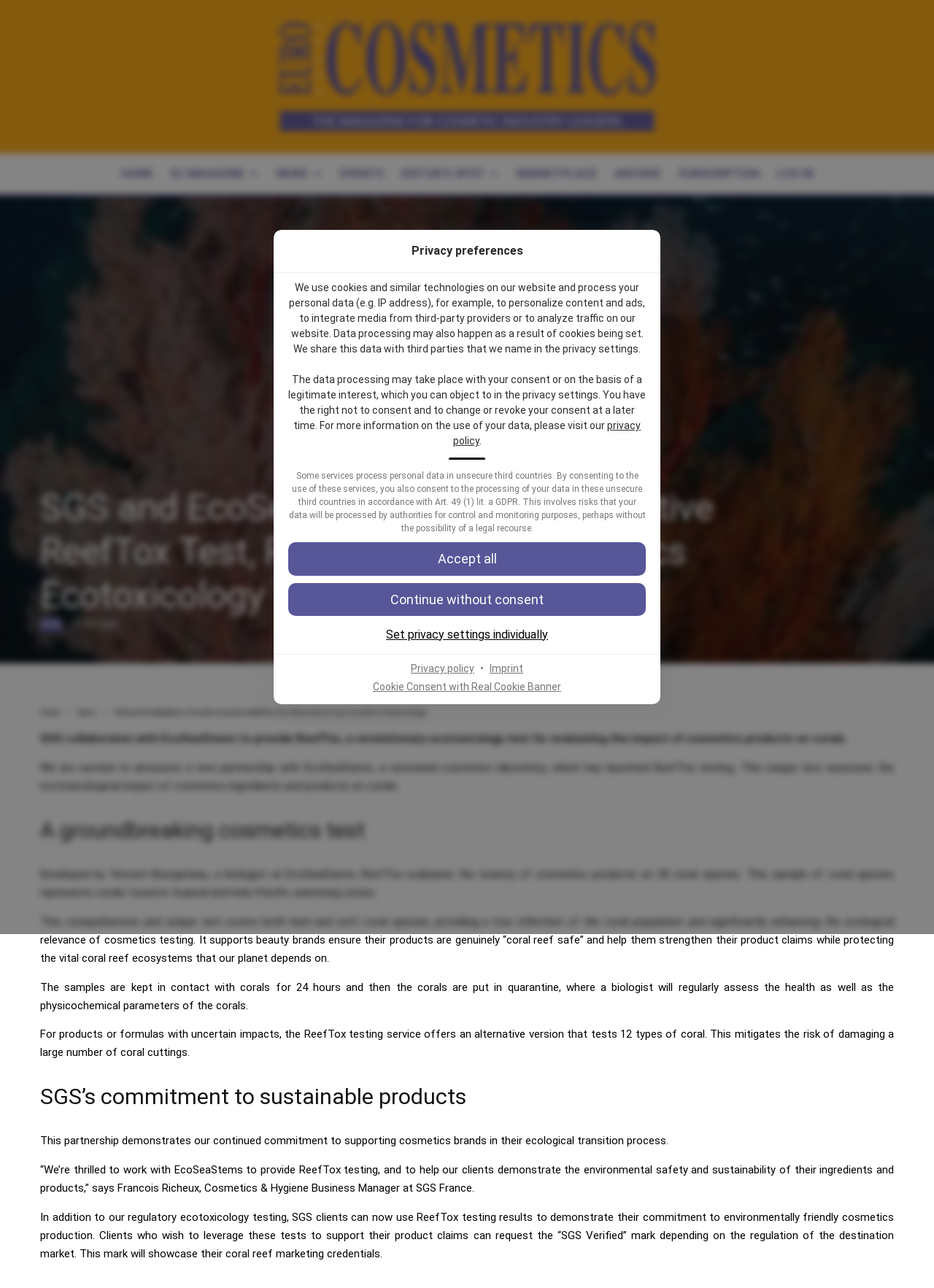Provide the text content of the webpage's main heading.

SGS and EcoSeaStems Provide Innovative ReefTox Test, Revolutionizing Cosmetics Ecotoxicology